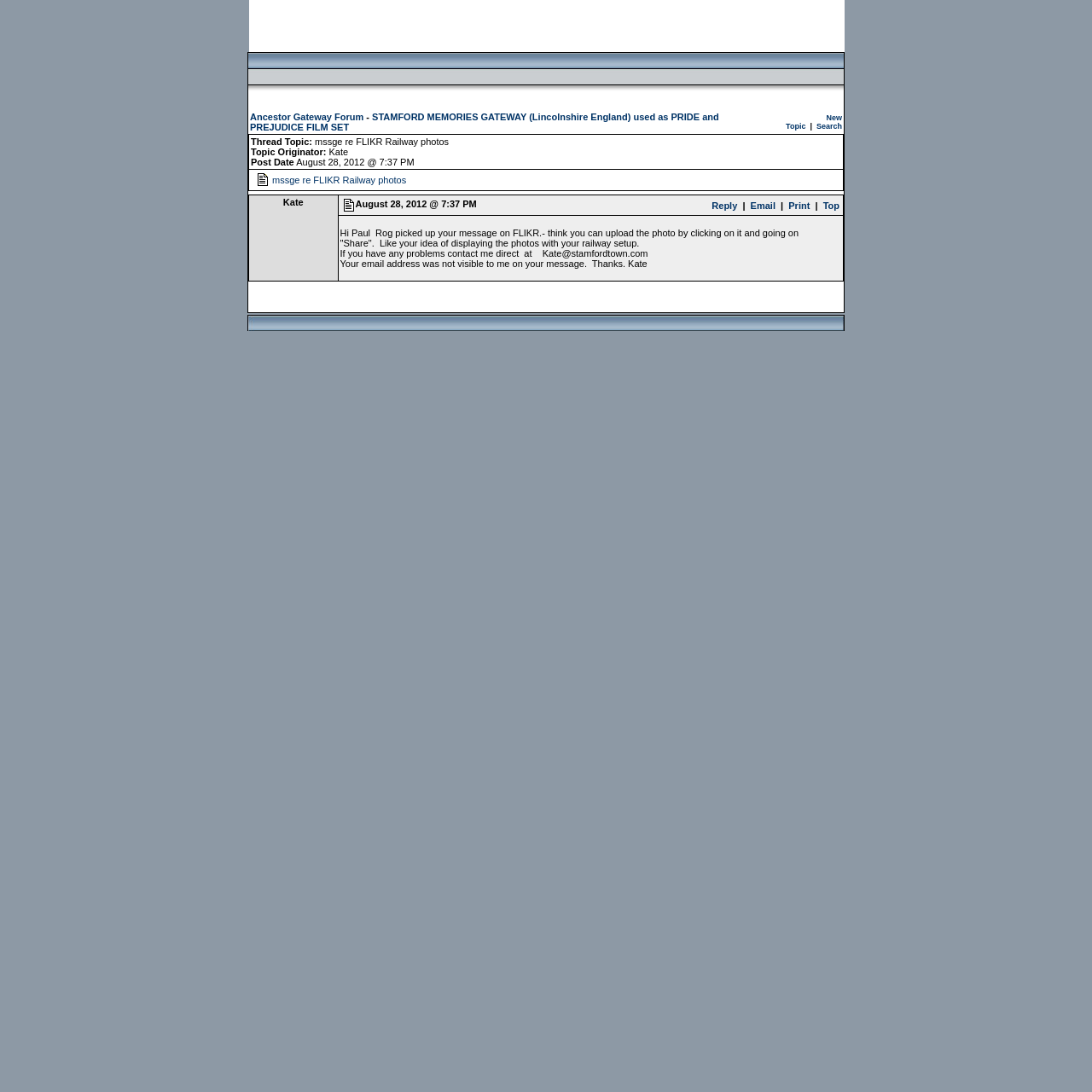What is the date of the post?
Refer to the image and provide a thorough answer to the question.

I found the date of the post by looking at the text content of the gridcell element with the text 'Thread Topic: mssge re FLIKR Railway photos Topic Originator: Kate Post Date August 28, 2012 @ 7:37 PM'.